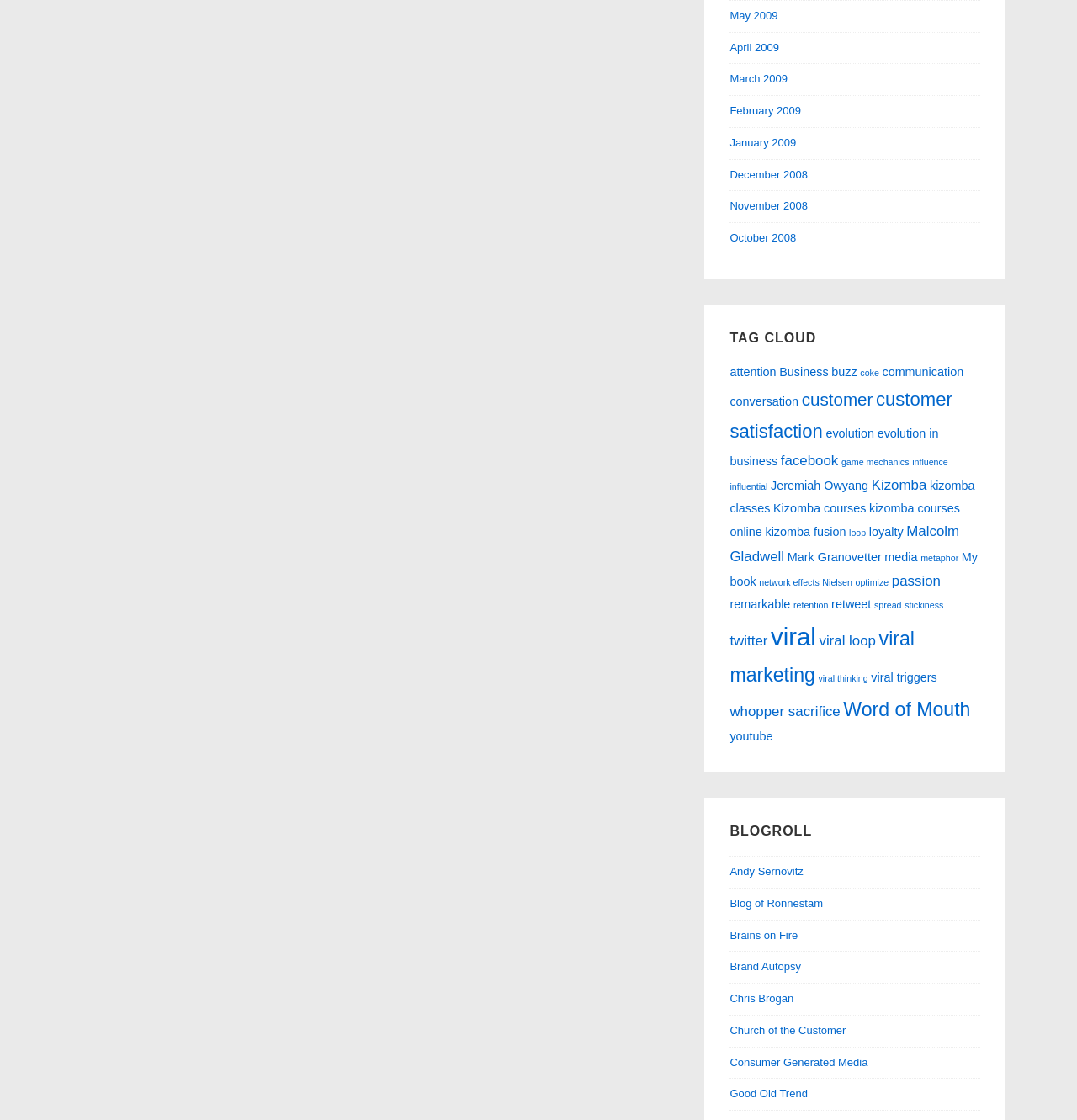Based on the element description BUY A FOUNDER PASS, identify the bounding box coordinates for the UI element. The coordinates should be in the format (top-left x, top-left y, bottom-right x, bottom-right y) and within the 0 to 1 range.

None